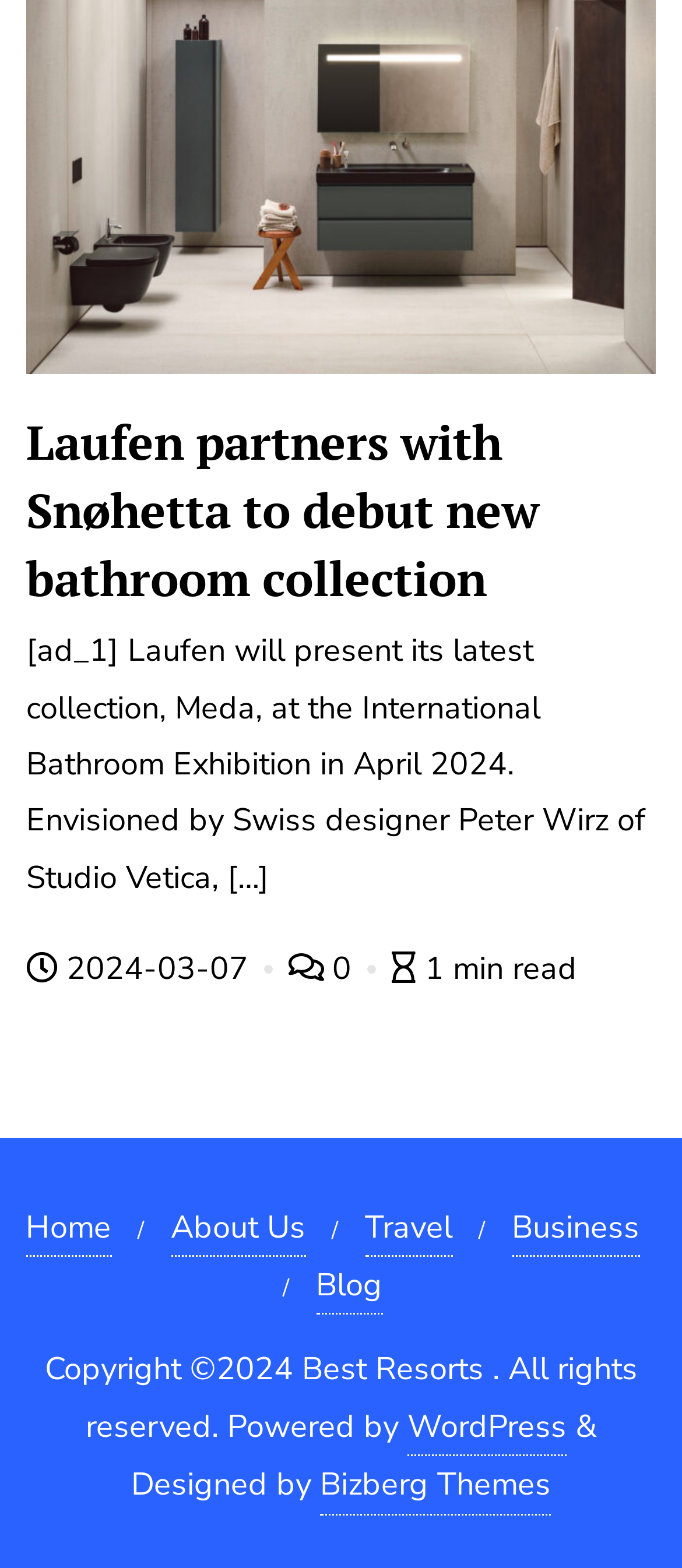Respond to the question below with a single word or phrase: How many minutes does it take to read the article?

1 min